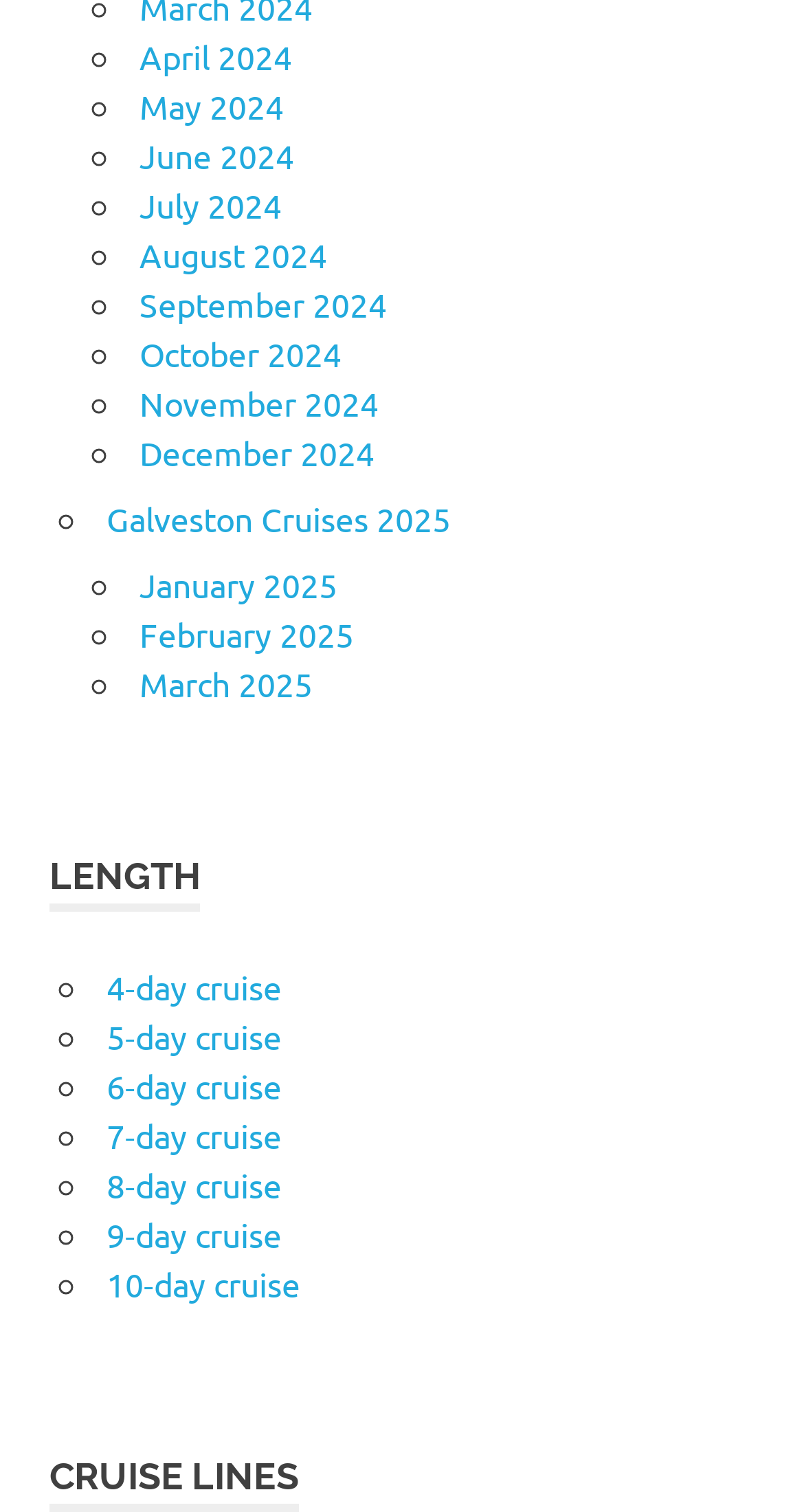Answer briefly with one word or phrase:
What are the available cruise months in 2024?

April to December